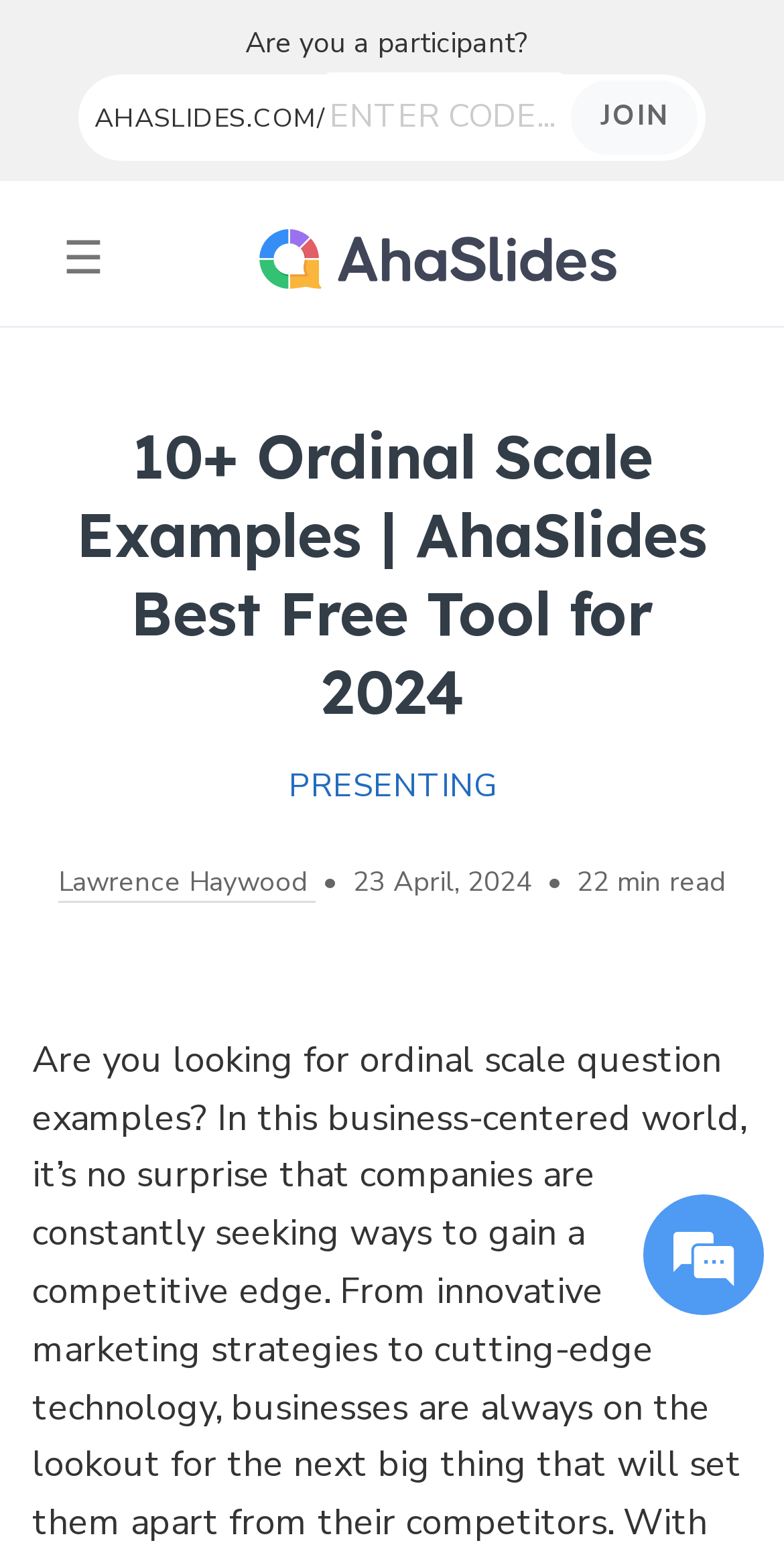Who is the author of the content?
Please provide a comprehensive and detailed answer to the question.

I found the author's name by looking at the link element 'Lawrence Haywood' which has a bounding box coordinate of [0.074, 0.555, 0.403, 0.581]. This suggests that the author's name is explicitly mentioned on the webpage, likely indicating that they are the creator of the content.